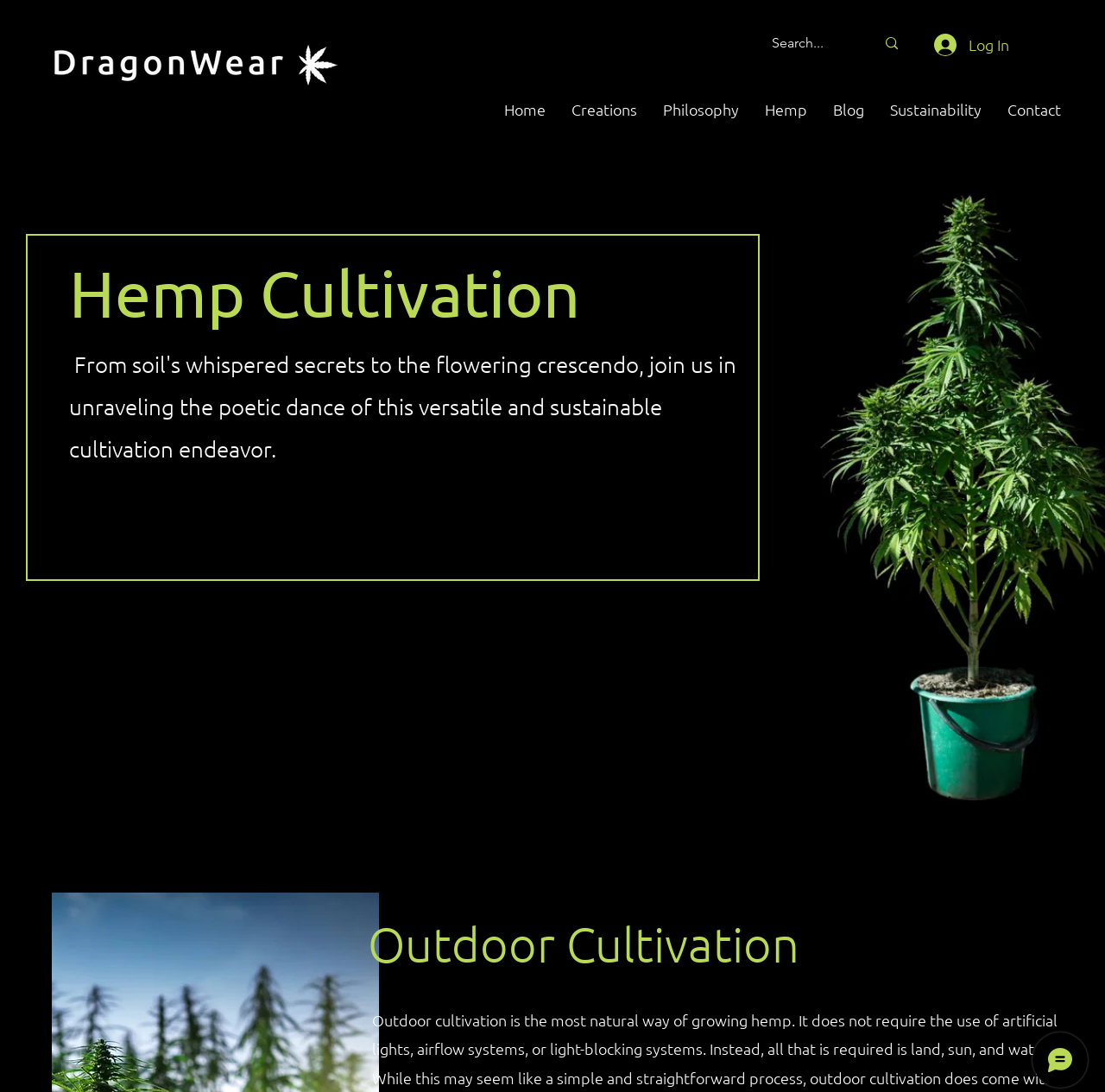Please identify the bounding box coordinates for the region that you need to click to follow this instruction: "Click the DragonWear logo".

[0.037, 0.021, 0.312, 0.094]